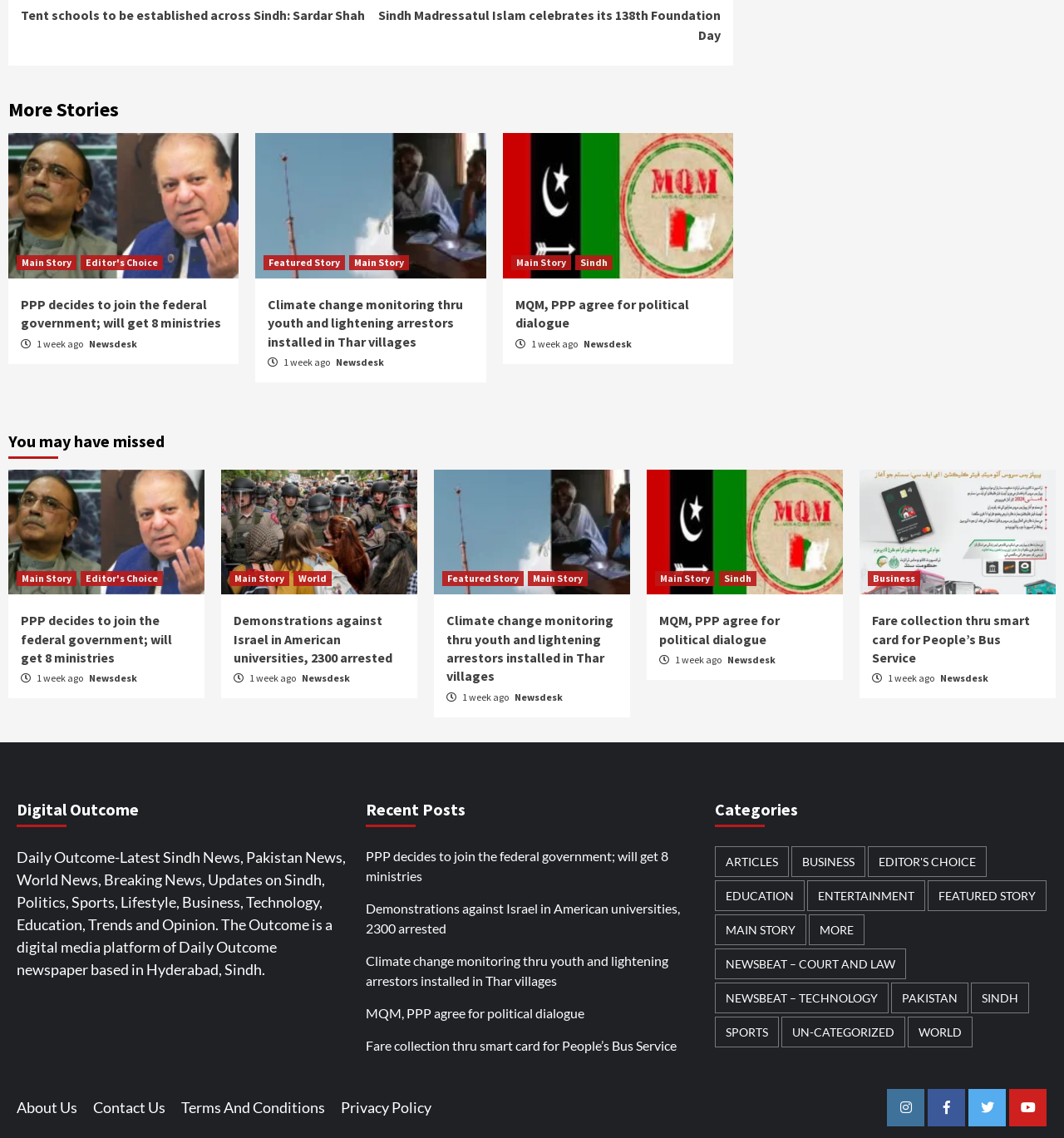Provide a brief response using a word or short phrase to this question:
How many news stories are displayed?

12